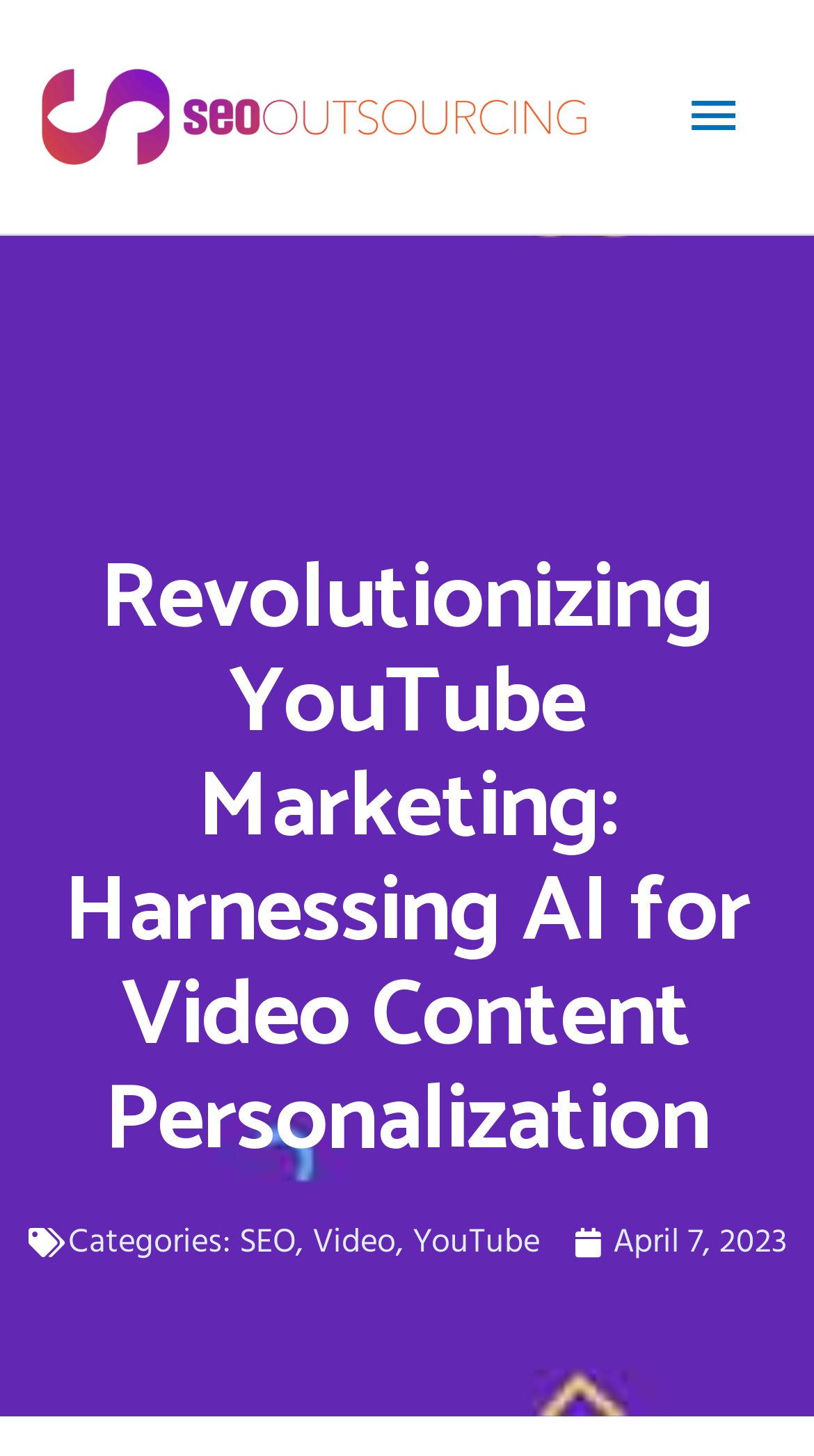Given the description "alt="SEO Outsourcing LLC"", provide the bounding box coordinates of the corresponding UI element.

[0.051, 0.062, 0.721, 0.099]